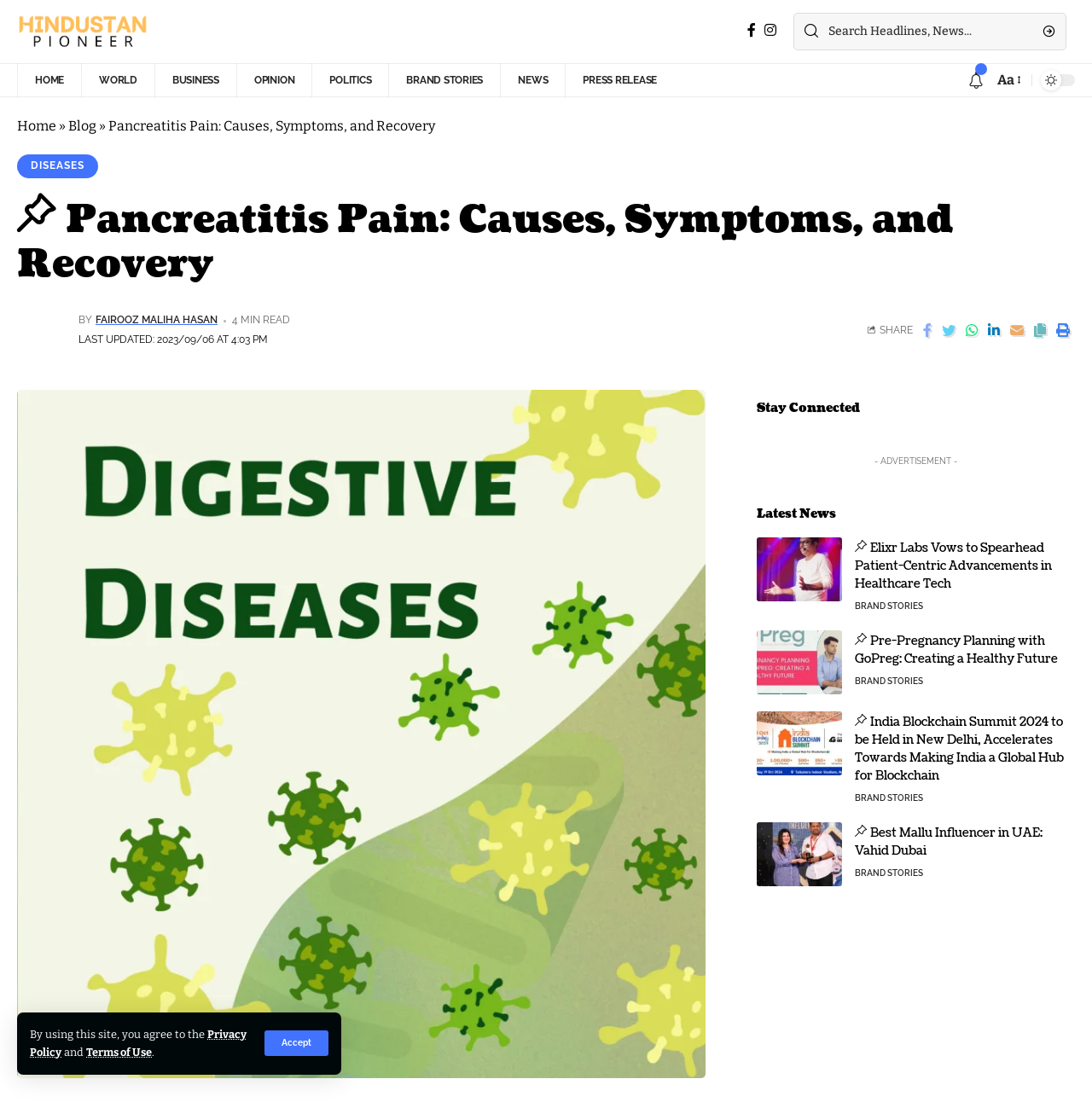Find the bounding box of the UI element described as: "Aa". The bounding box coordinates should be given as four float values between 0 and 1, i.e., [left, top, right, bottom].

[0.909, 0.062, 0.937, 0.083]